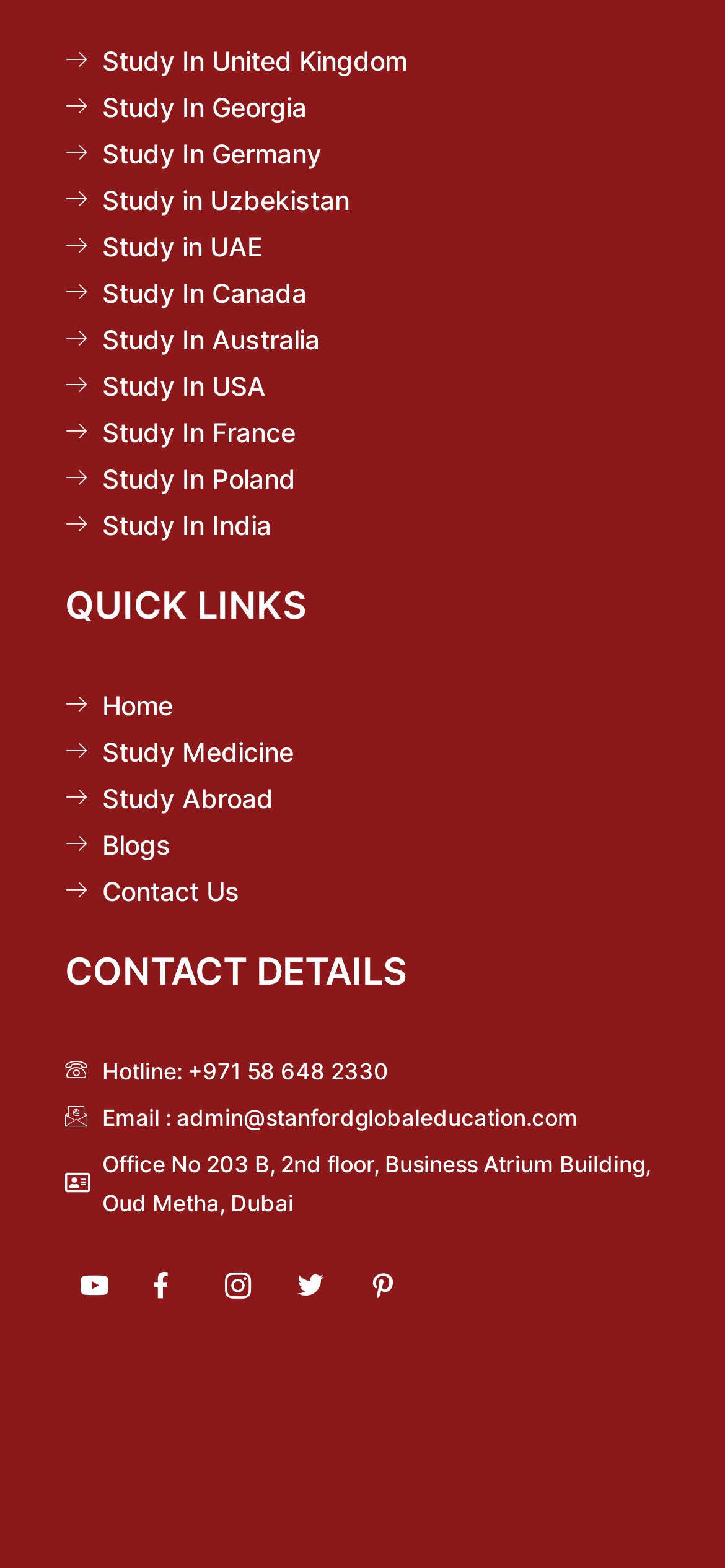Find the bounding box coordinates of the area that needs to be clicked in order to achieve the following instruction: "Call hotline". The coordinates should be specified as four float numbers between 0 and 1, i.e., [left, top, right, bottom].

[0.09, 0.67, 0.936, 0.695]